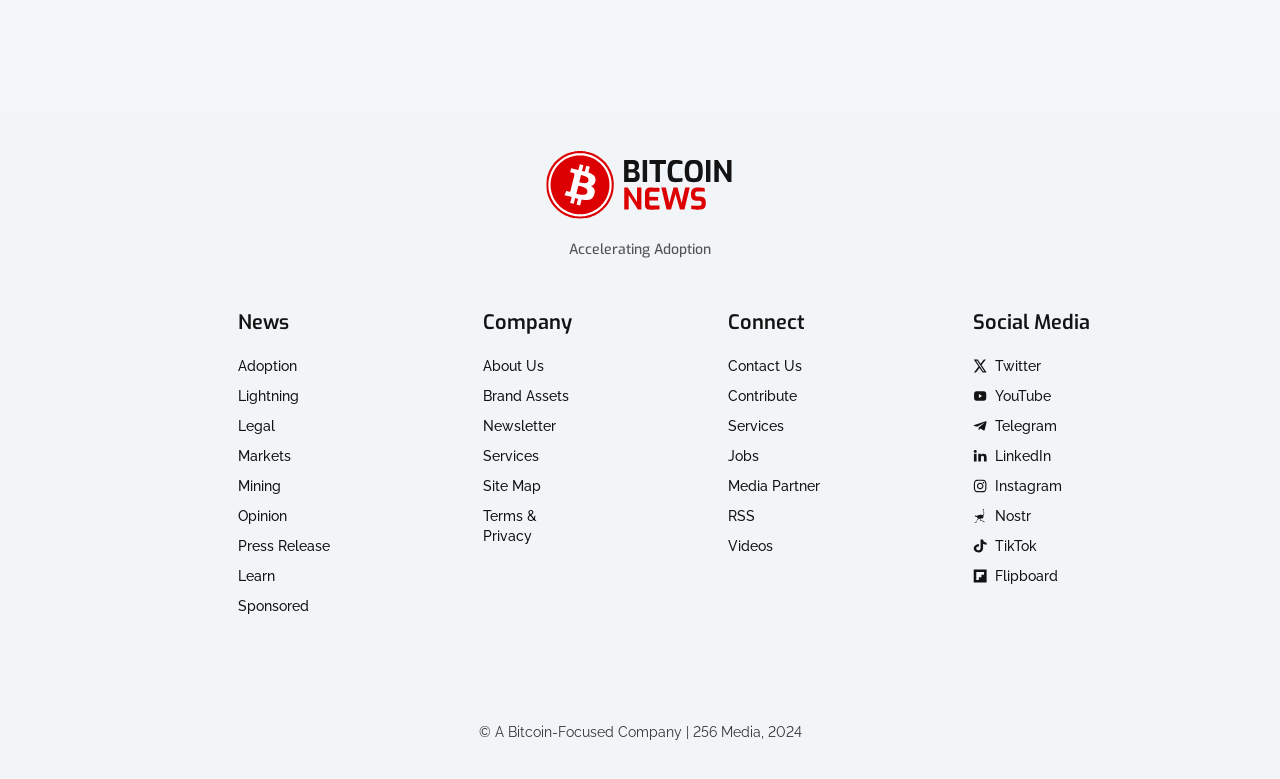Provide the bounding box coordinates of the HTML element described by the text: "Opinion".

[0.186, 0.65, 0.268, 0.676]